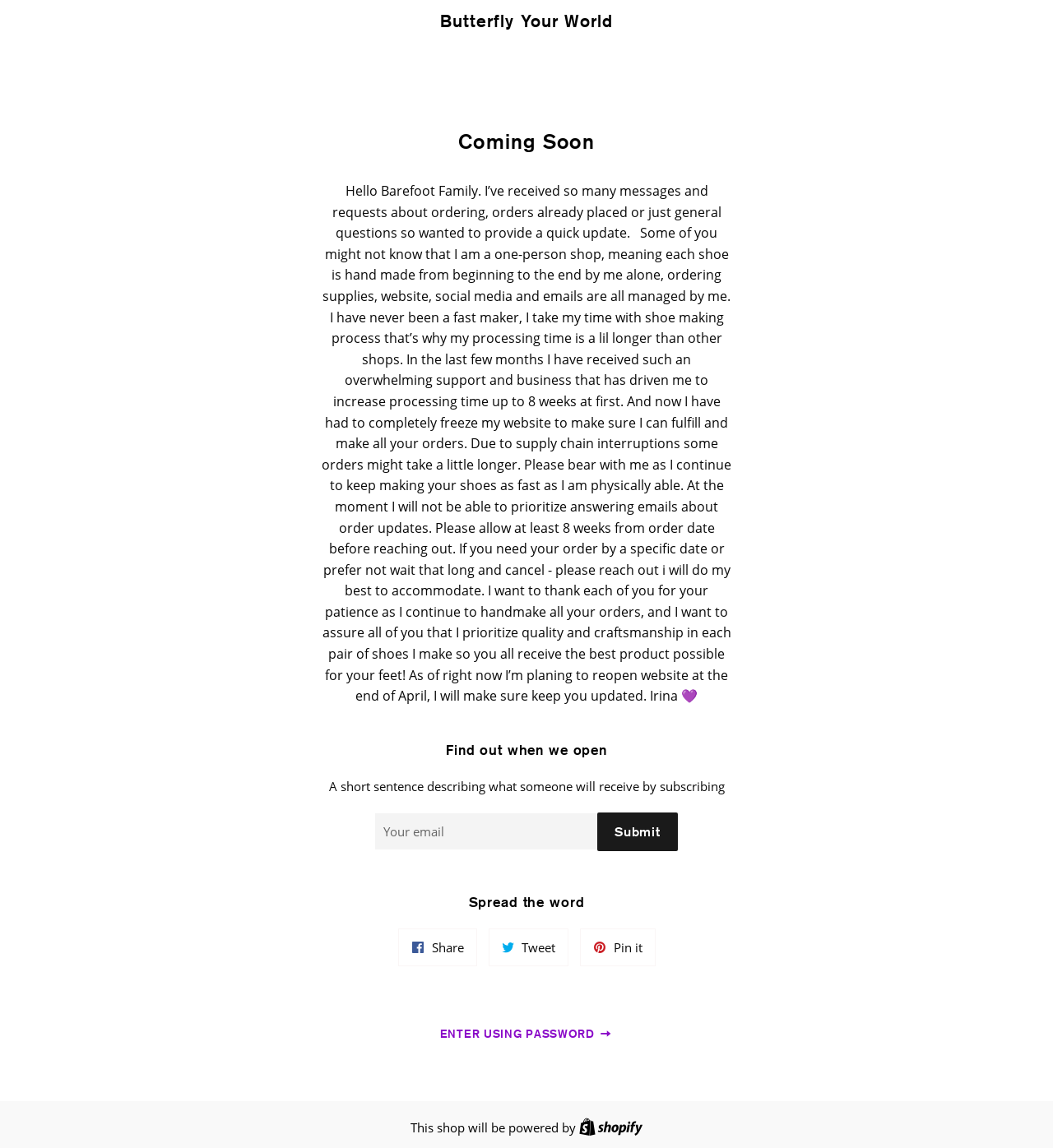What is the purpose of the email subscription?
Please utilize the information in the image to give a detailed response to the question.

The purpose of the email subscription can be inferred from the context of the webpage, where the owner is asking users to subscribe to receive updates, likely about the reopening of the website.